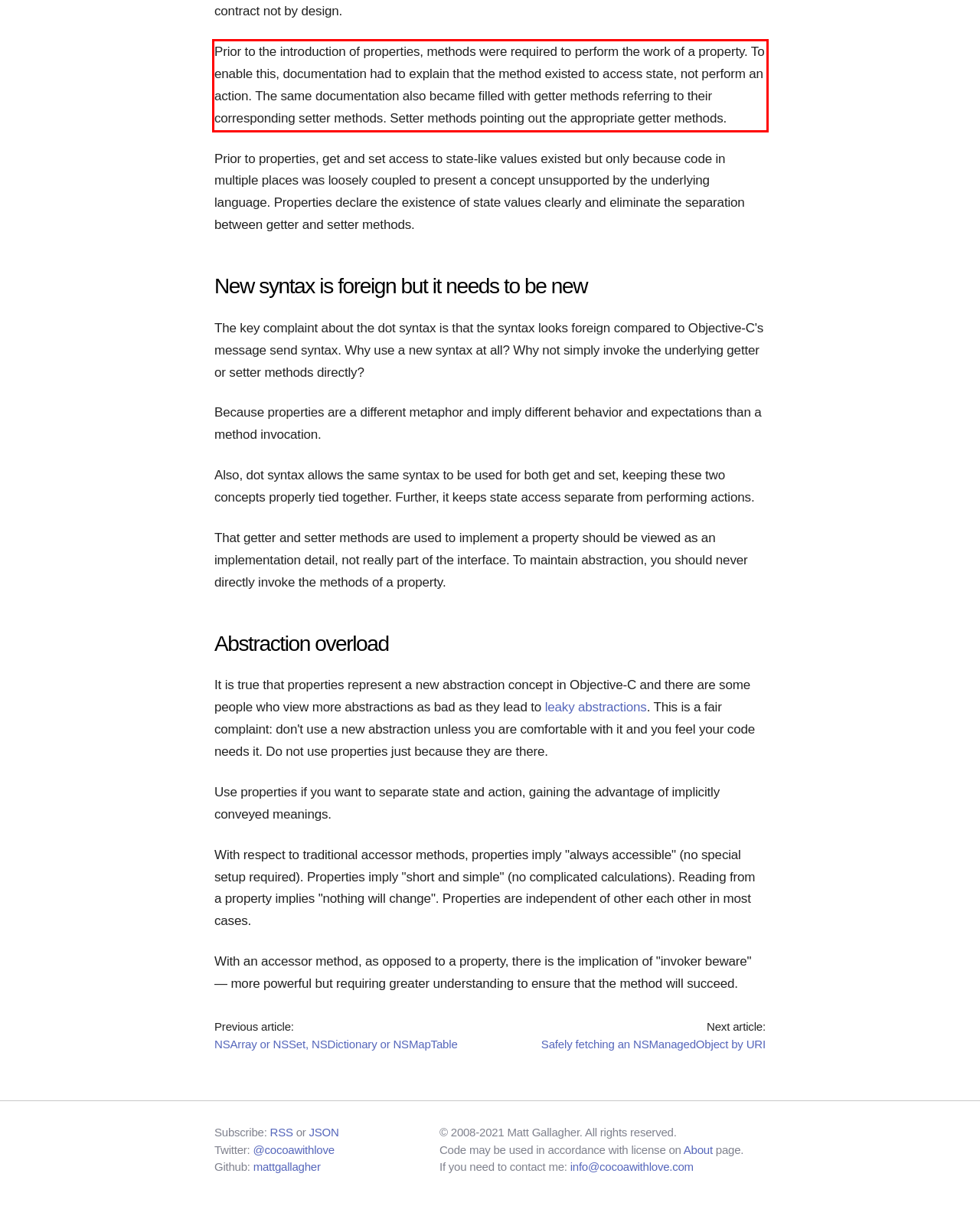Examine the screenshot of the webpage, locate the red bounding box, and generate the text contained within it.

Prior to the introduction of properties, methods were required to perform the work of a property. To enable this, documentation had to explain that the method existed to access state, not perform an action. The same documentation also became filled with getter methods referring to their corresponding setter methods. Setter methods pointing out the appropriate getter methods.